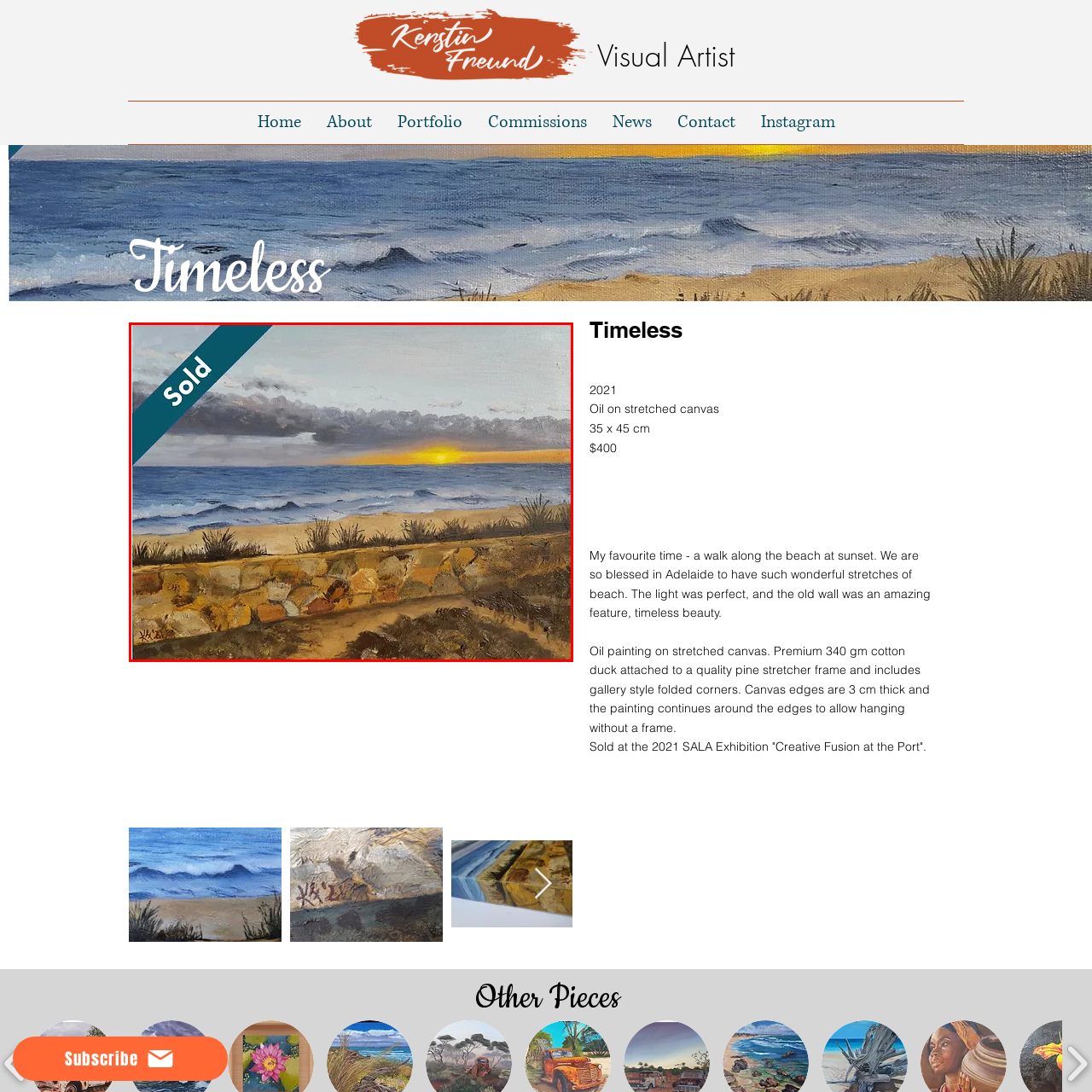Give a detailed caption for the image that is encased within the red bounding box.

This captivating oil painting titled "My Favourite Time" showcases a serene beach at sunset, capturing the tranquil beauty of the coastal landscape in Adelaide. The artwork features vibrant hues of orange and yellow illuminating the horizon, skillfully contrasted by darker clouds and the deep blue of the ocean. In the foreground, a rustic stone wall provides a natural boundary, accented by lush vegetation, leading the viewer’s eye towards the waves gently lapping at the shore. This piece, measuring 35 x 45 cm, reflects the artist's fond memories of leisurely walks along the beach and the timeless beauty of nature. It was sold at the 2021 SALA Exhibition "Creative Fusion at the Port," highlighting its artistic significance and connection to the local art community. The piece is marked with a banner stating "Sold," indicating its successful acquisition by an admirer of fine art.